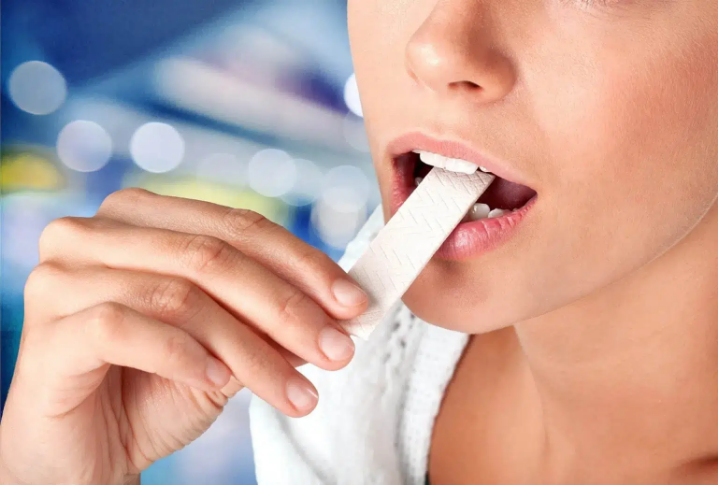Please provide a brief answer to the question using only one word or phrase: 
What is the article questioning?

Whether chewing gum helps jawline